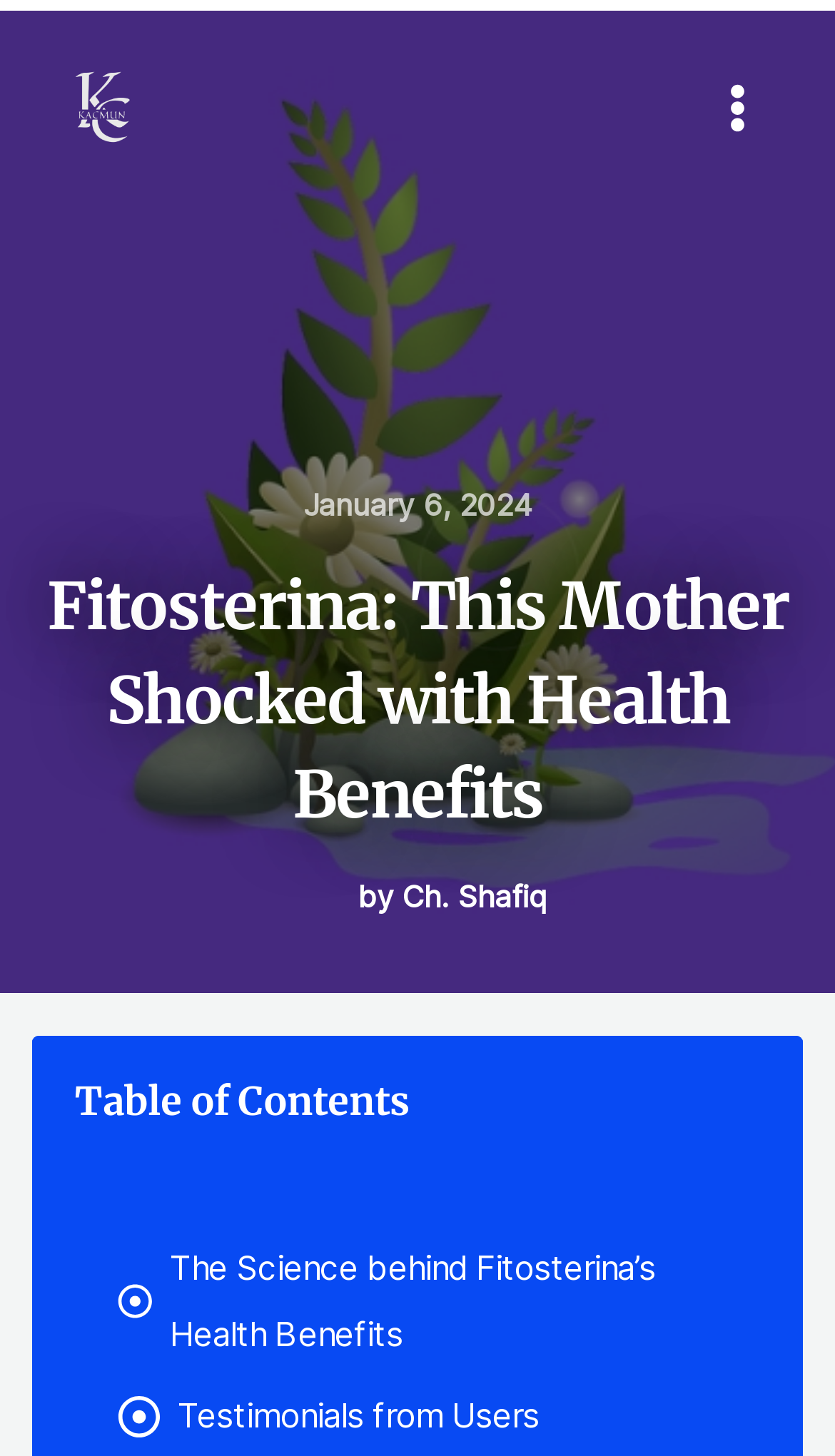Give a short answer using one word or phrase for the question:
What is the topic of the first link?

The Science behind Fitosterina’s Health Benefits